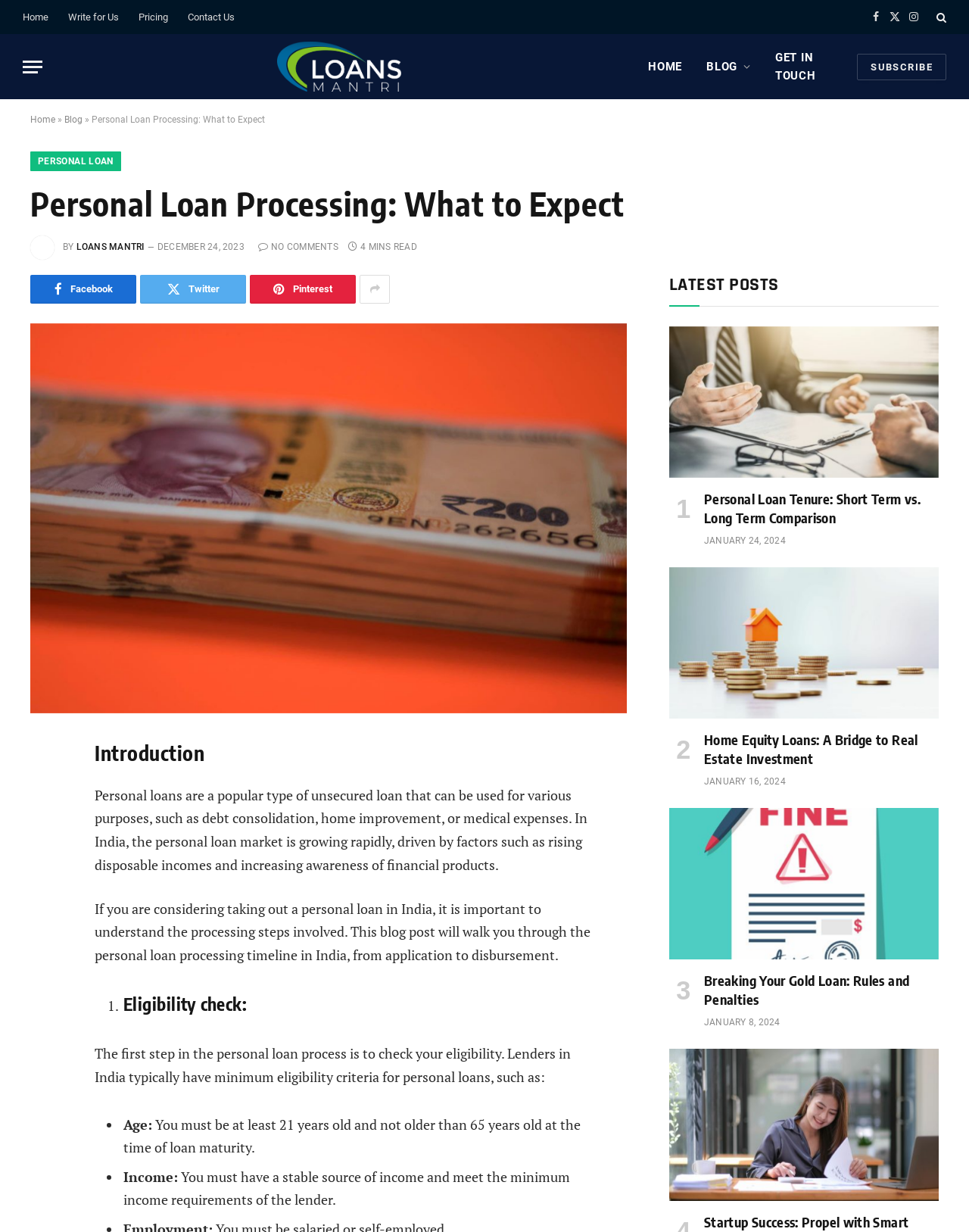Locate the bounding box coordinates of the clickable region necessary to complete the following instruction: "Read the blog post 'Personal Loan Tenure: Short Term vs. Long Term Comparison'". Provide the coordinates in the format of four float numbers between 0 and 1, i.e., [left, top, right, bottom].

[0.727, 0.398, 0.969, 0.428]